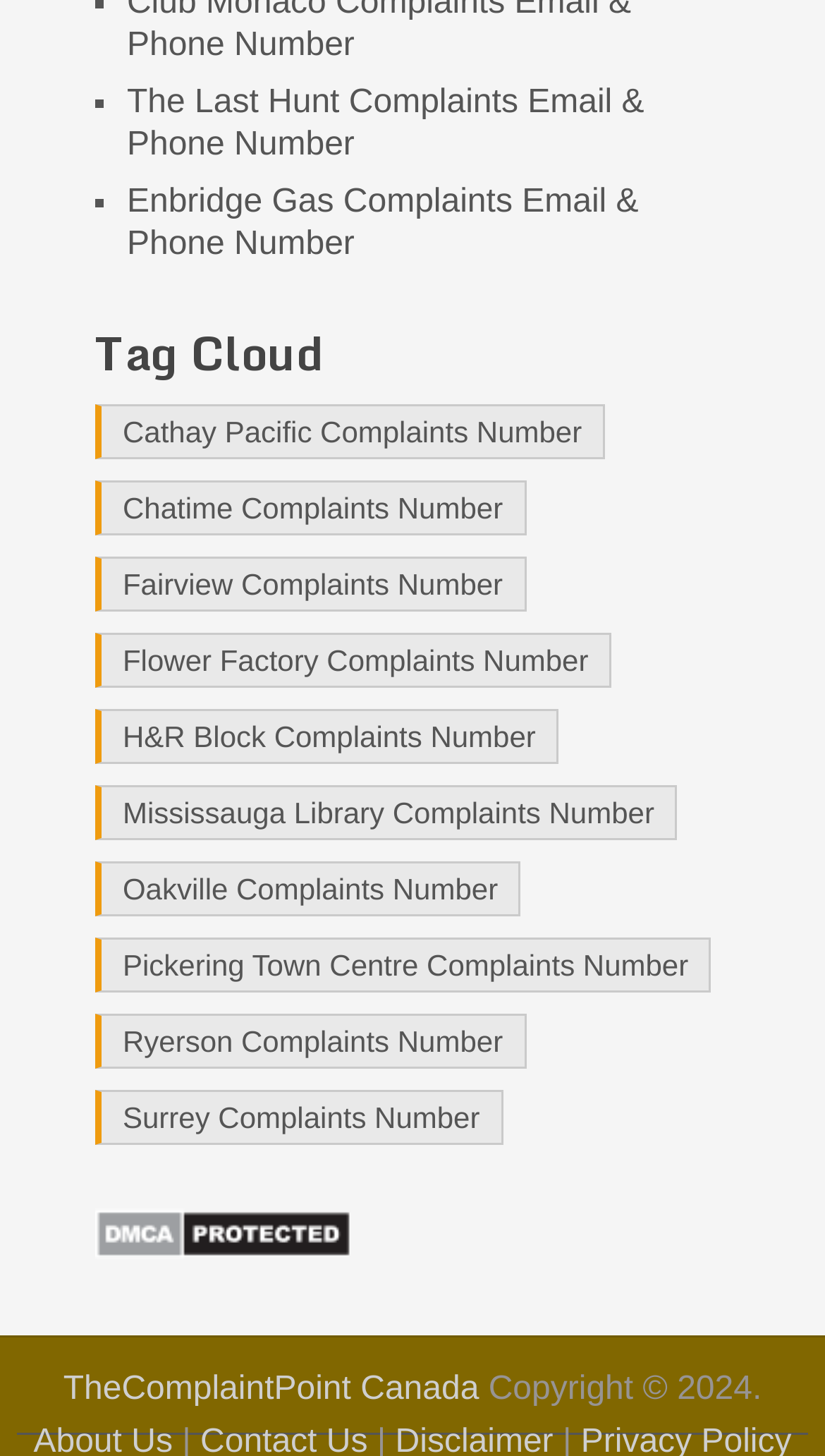Determine the bounding box coordinates of the section I need to click to execute the following instruction: "Explore Cathay Pacific complaints". Provide the coordinates as four float numbers between 0 and 1, i.e., [left, top, right, bottom].

[0.115, 0.278, 0.734, 0.316]